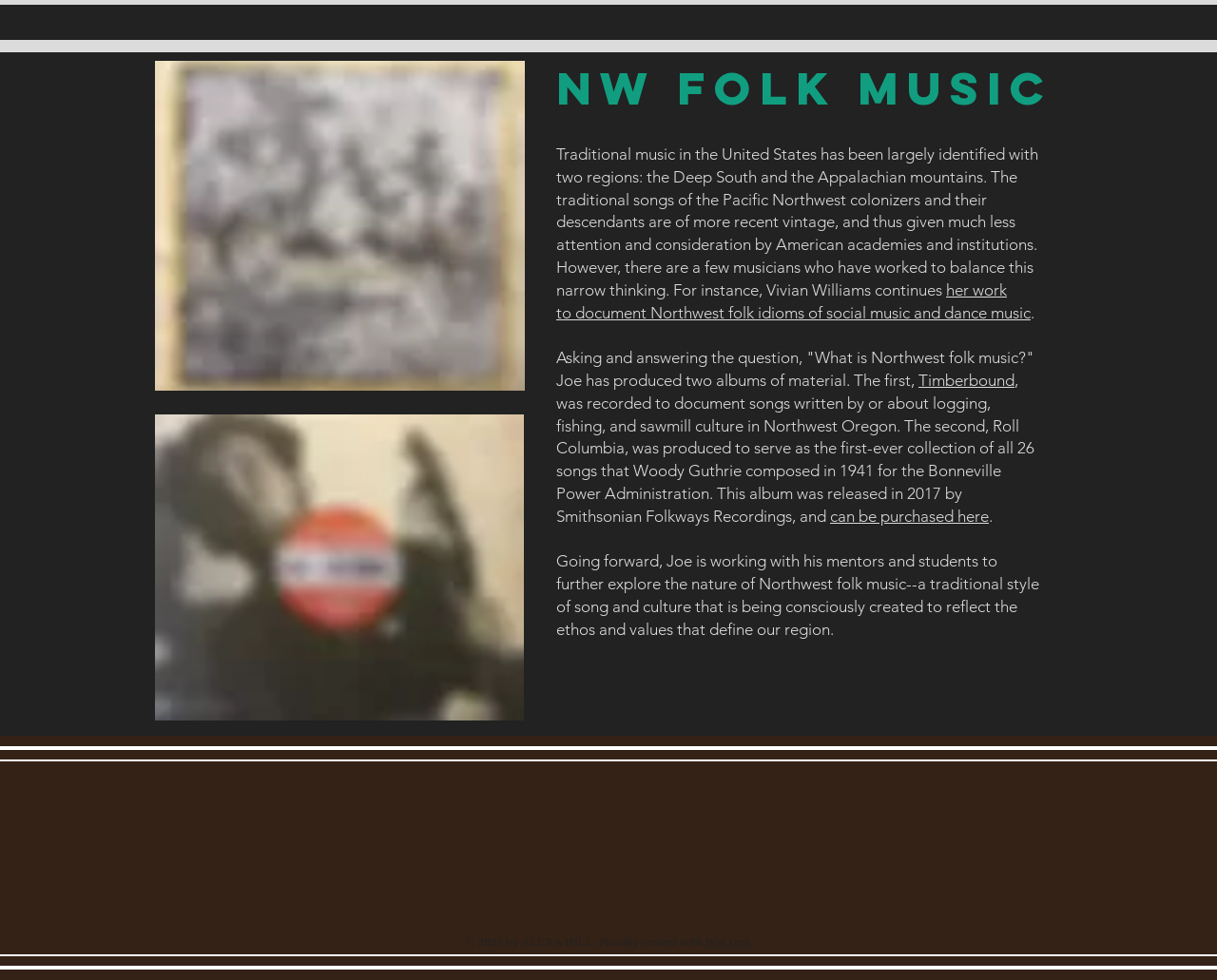Pinpoint the bounding box coordinates of the element that must be clicked to accomplish the following instruction: "Read about Northwest folk music". The coordinates should be in the format of four float numbers between 0 and 1, i.e., [left, top, right, bottom].

[0.457, 0.069, 0.883, 0.113]